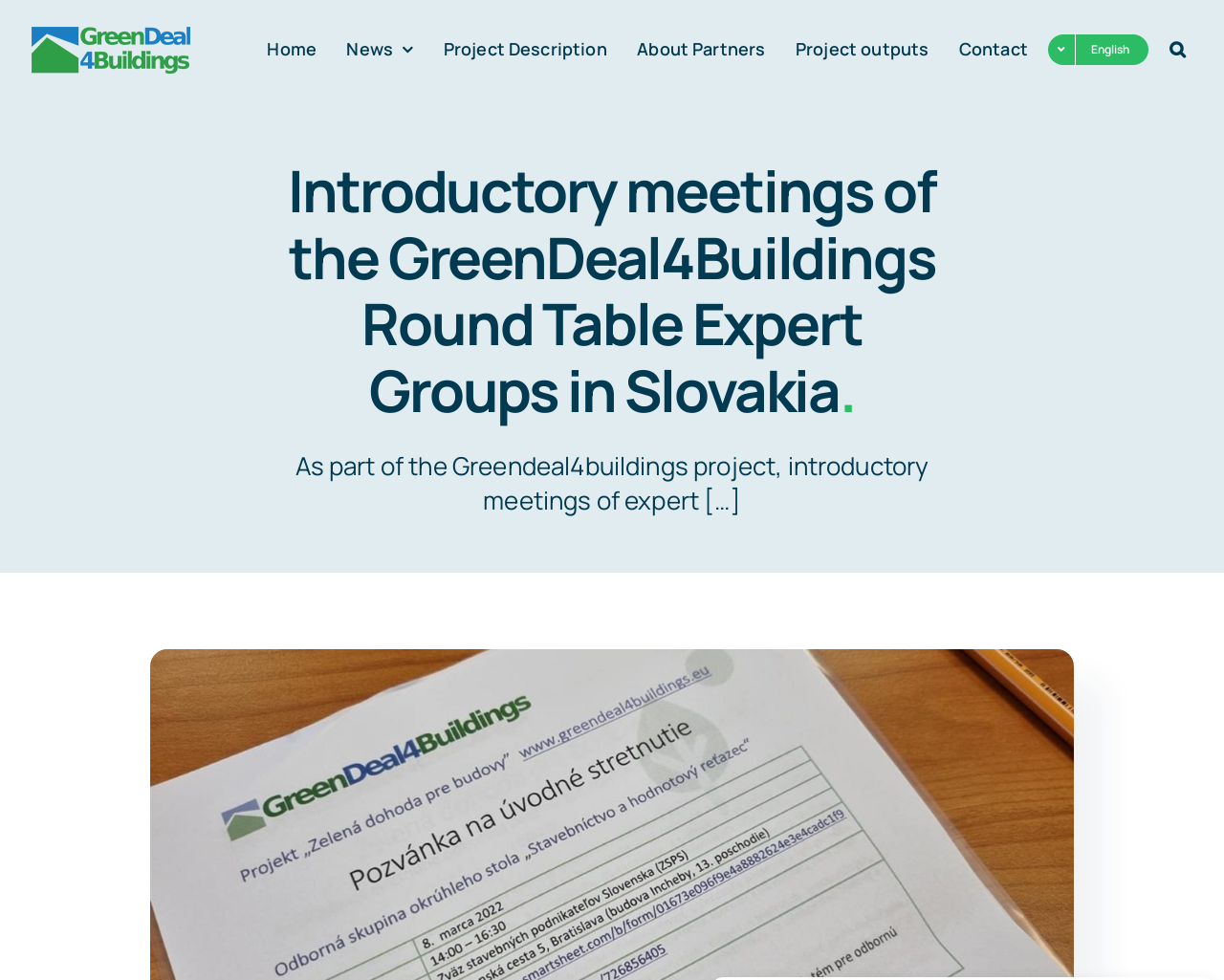Bounding box coordinates are to be given in the format (top-left x, top-left y, bottom-right x, bottom-right y). All values must be floating point numbers between 0 and 1. Provide the bounding box coordinate for the UI element described as: Project outputs

[0.642, 0.027, 0.767, 0.074]